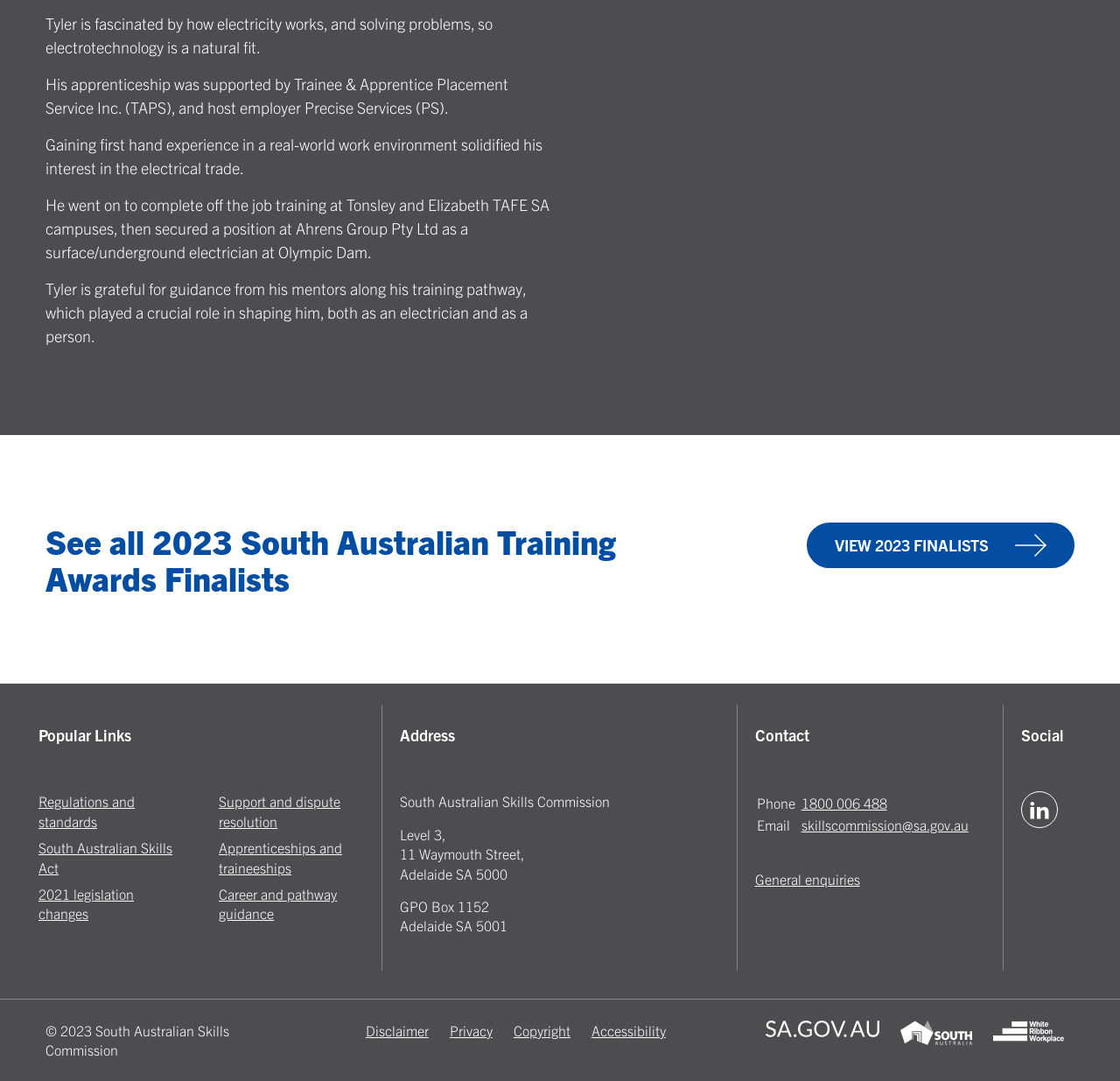Respond with a single word or phrase to the following question:
What is the email address of the South Australian Skills Commission?

skillscommission@sa.gov.au